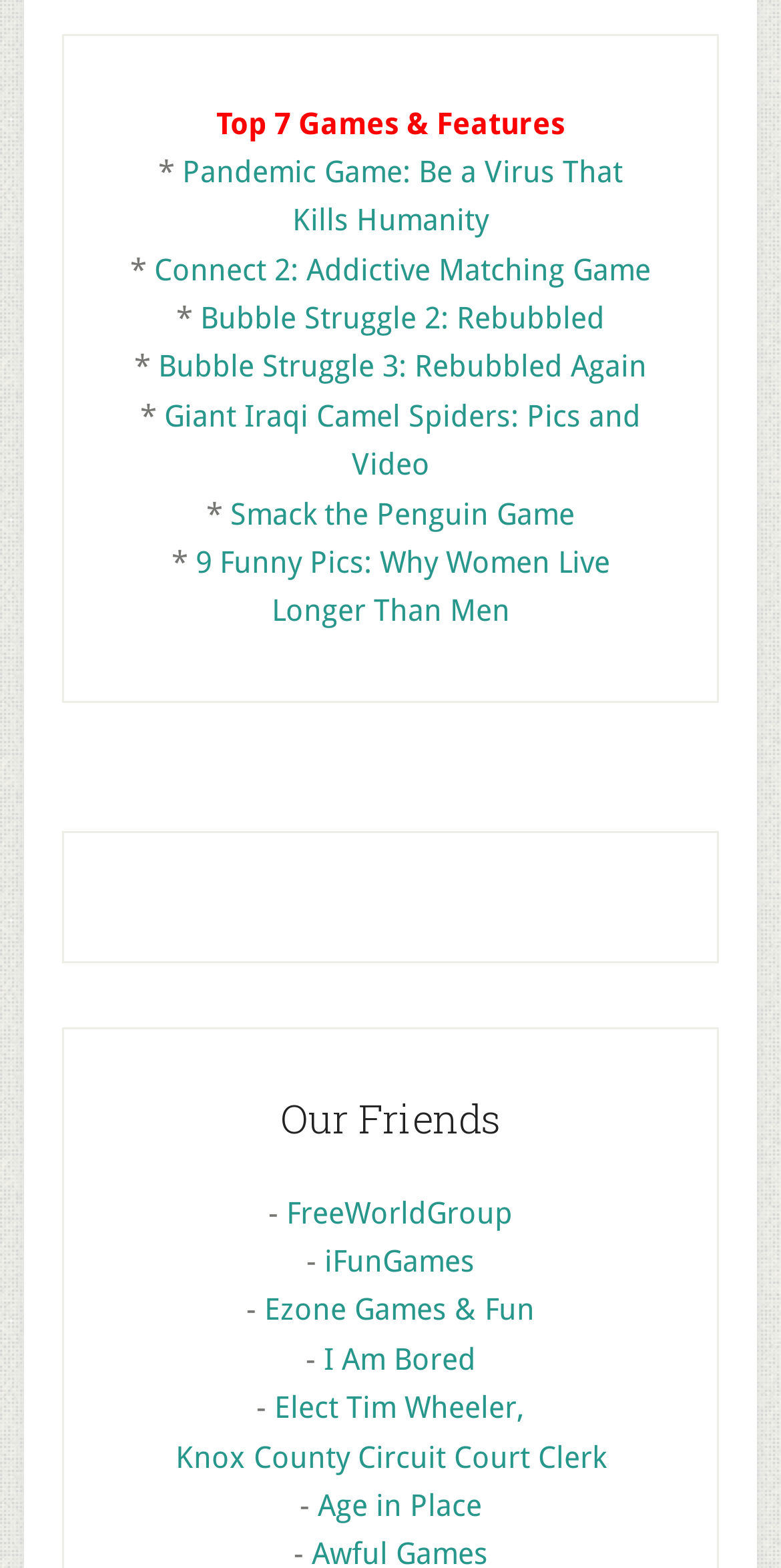Please identify the bounding box coordinates of the element on the webpage that should be clicked to follow this instruction: "Read about Giant Iraqi Camel Spiders". The bounding box coordinates should be given as four float numbers between 0 and 1, formatted as [left, top, right, bottom].

[0.21, 0.254, 0.821, 0.308]